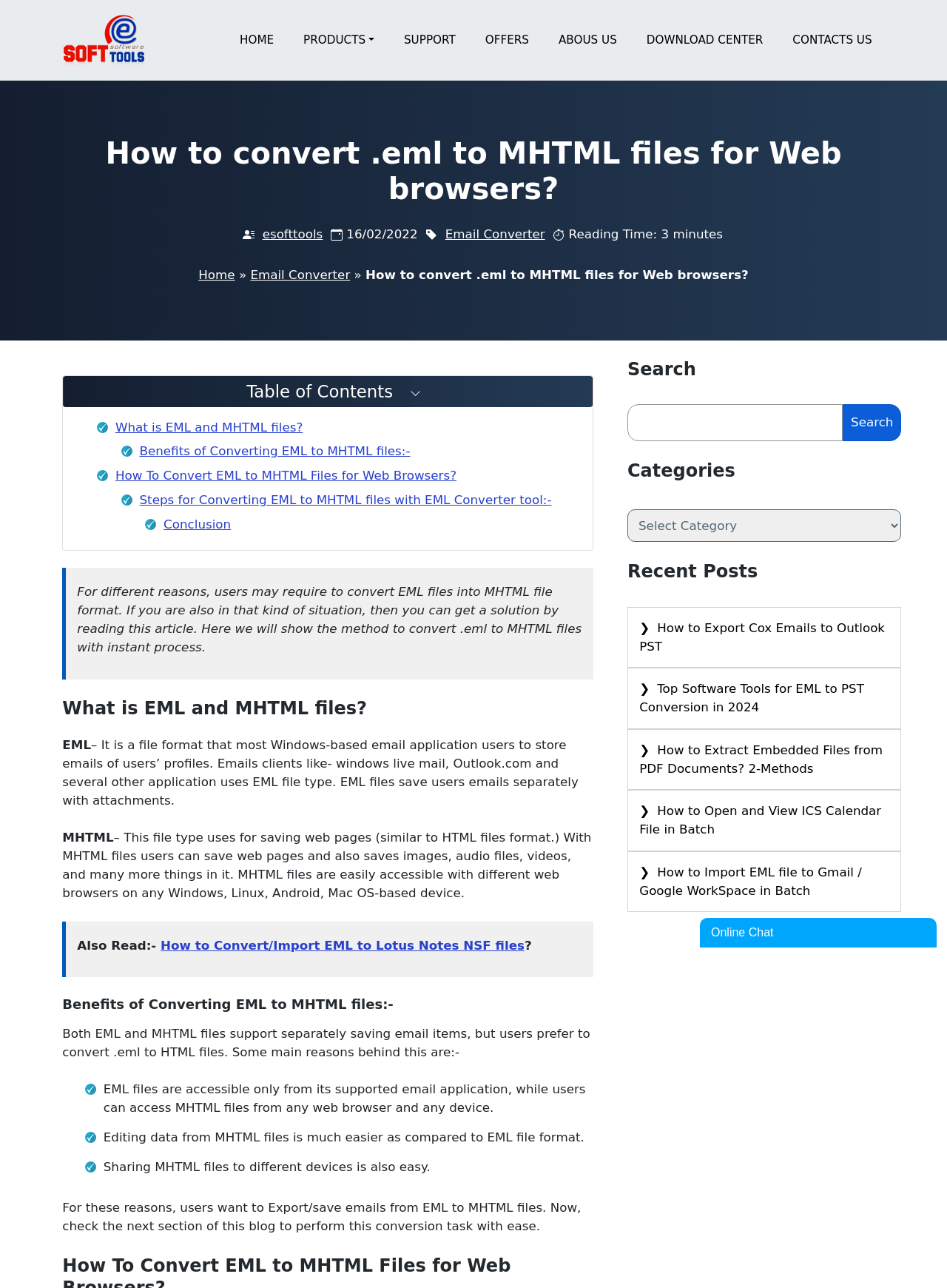Please identify the bounding box coordinates of the element's region that I should click in order to complete the following instruction: "Click on the 'How to Convert EML to MHTML Files for Web Browsers?' link". The bounding box coordinates consist of four float numbers between 0 and 1, i.e., [left, top, right, bottom].

[0.122, 0.363, 0.482, 0.375]